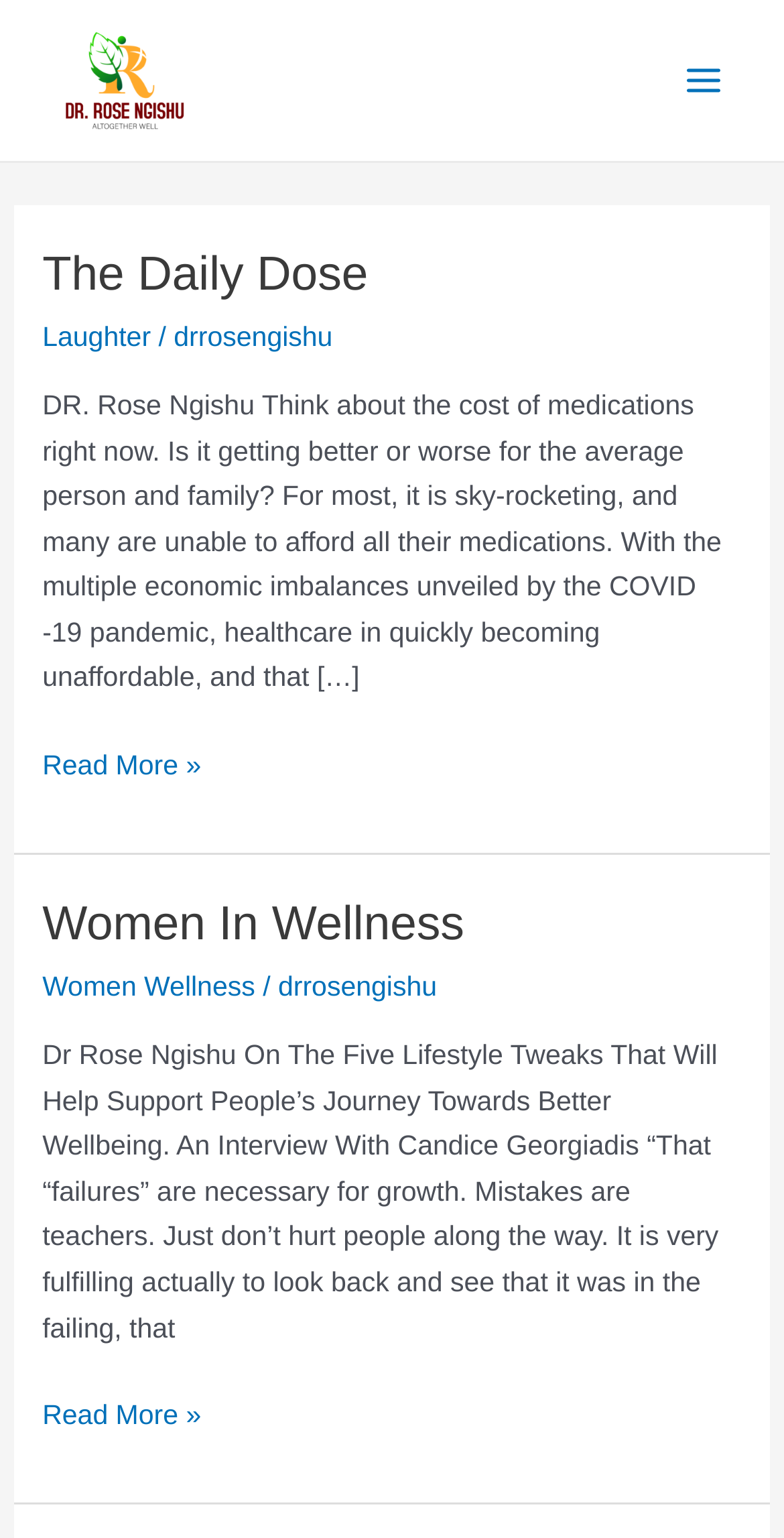Find the bounding box coordinates for the area you need to click to carry out the instruction: "Click the 'Main Menu' button". The coordinates should be four float numbers between 0 and 1, indicated as [left, top, right, bottom].

[0.845, 0.026, 0.949, 0.079]